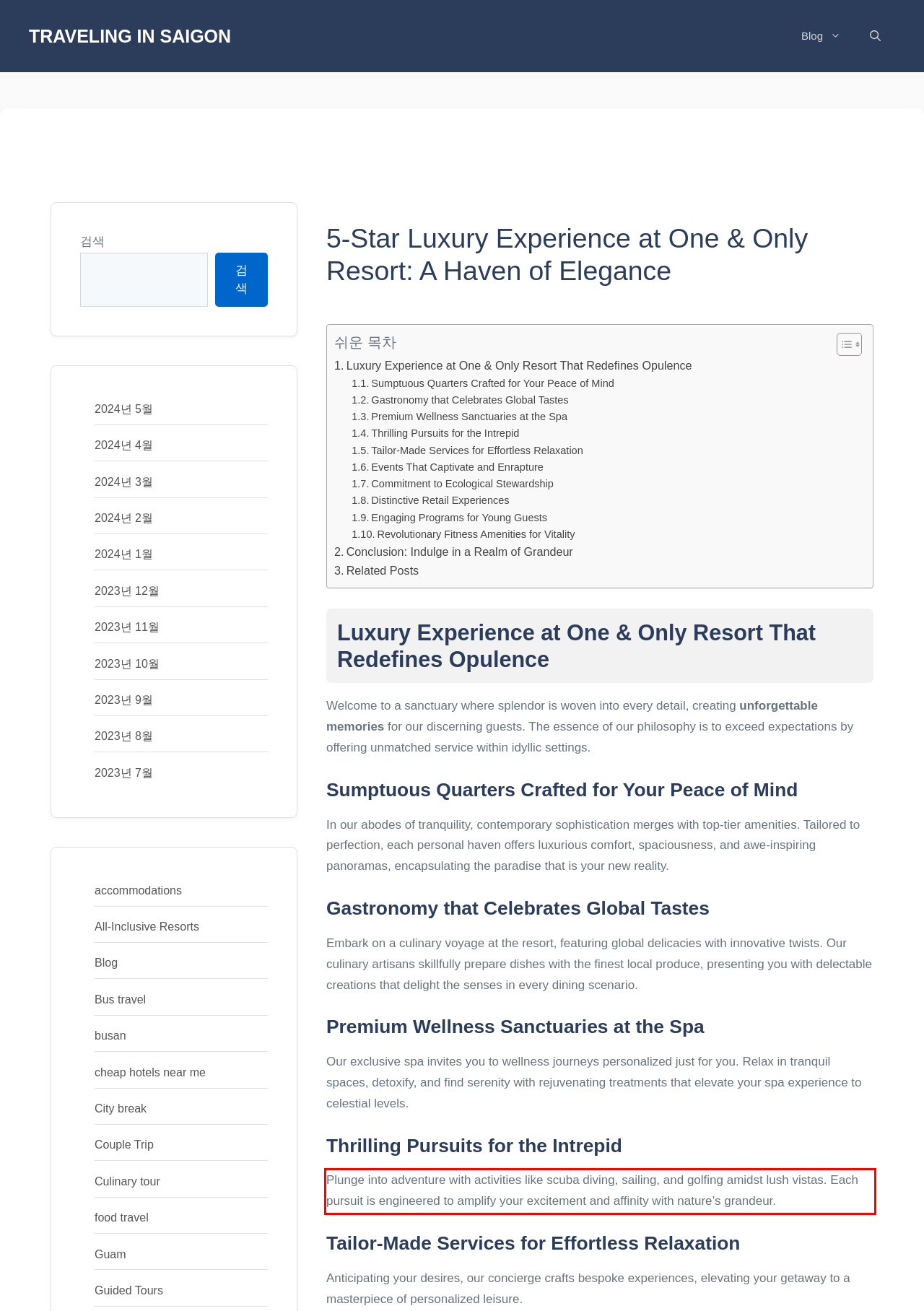Please analyze the provided webpage screenshot and perform OCR to extract the text content from the red rectangle bounding box.

Plunge into adventure with activities like scuba diving, sailing, and golfing amidst lush vistas. Each pursuit is engineered to amplify your excitement and affinity with nature’s grandeur.